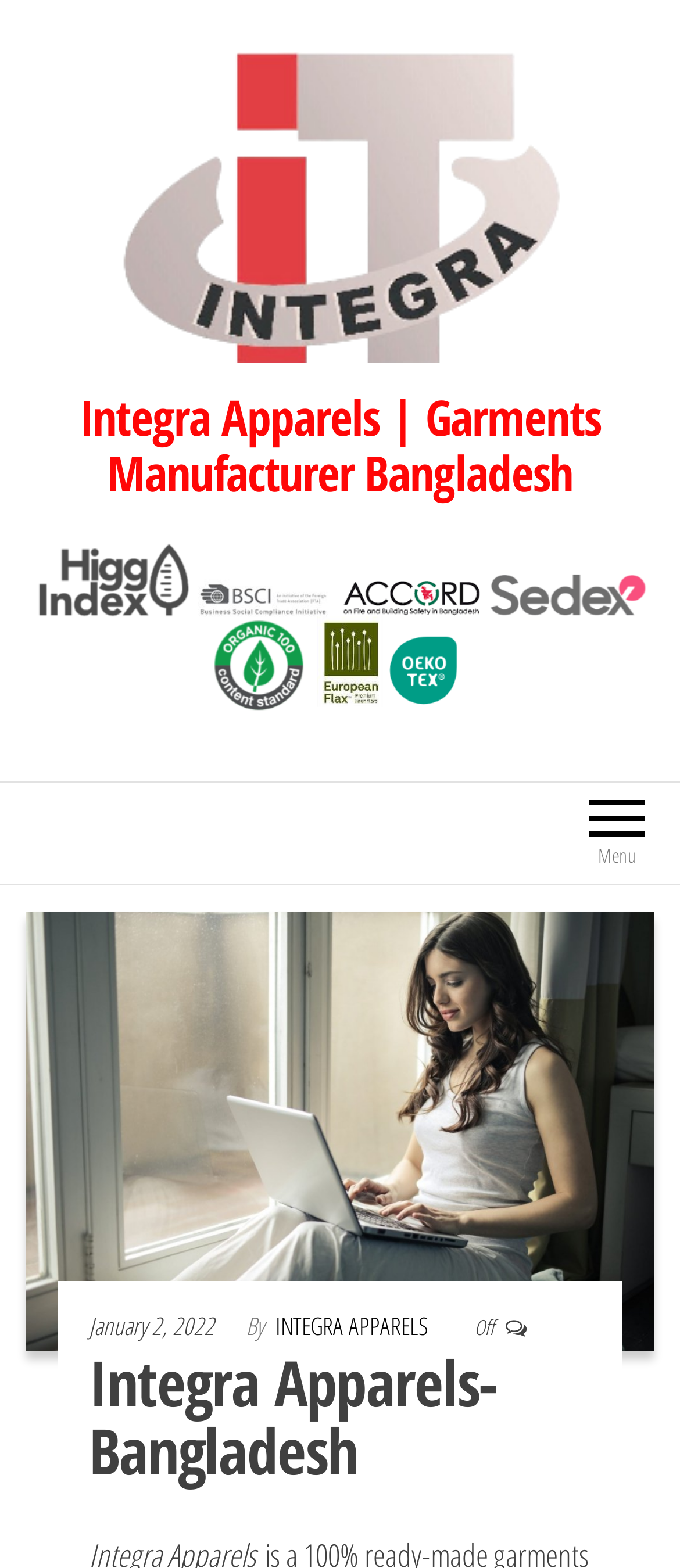What is the date mentioned on the page?
Based on the visual, give a brief answer using one word or a short phrase.

January 2, 2022